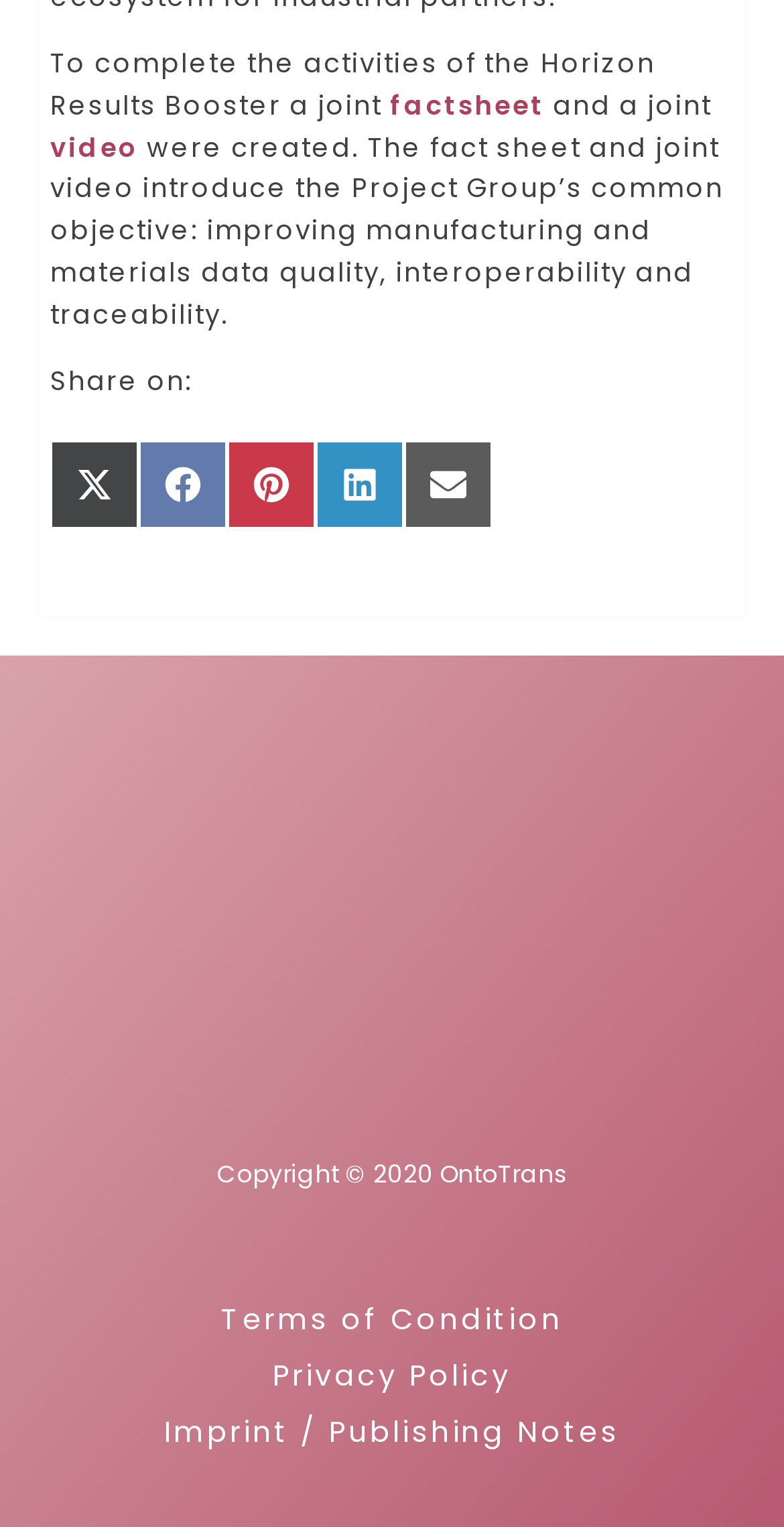Find the bounding box coordinates for the area that must be clicked to perform this action: "Check privacy policy".

[0.348, 0.886, 0.652, 0.917]